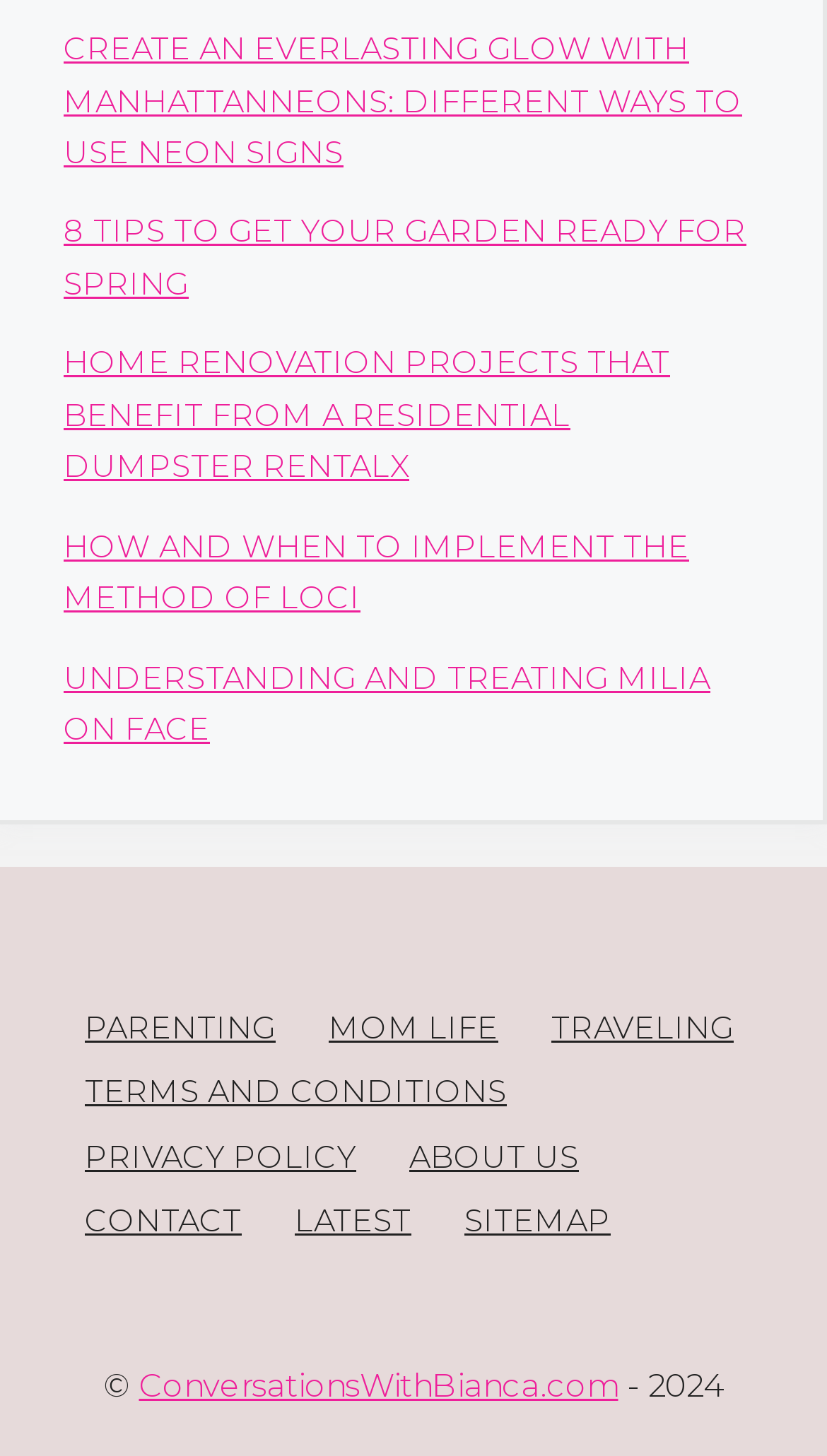What is the copyright year of the website?
Please interpret the details in the image and answer the question thoroughly.

I found the copyright information at the bottom of the webpage, which includes the year '2024'. This indicates that the website's copyright is valid until 2024.